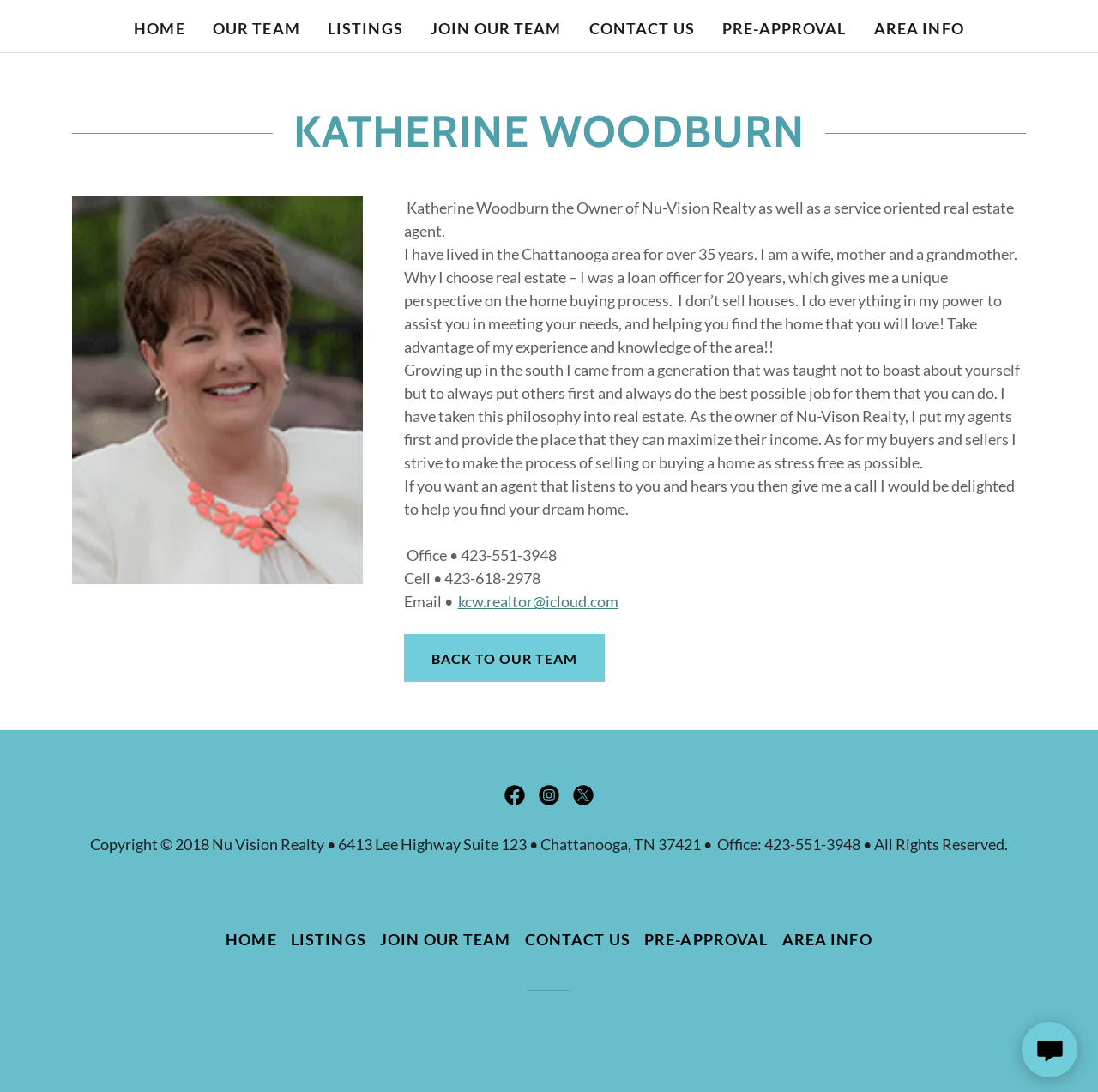What is the name of the company owned by Katherine Woodburn?
Please use the visual content to give a single word or phrase answer.

Nu-Vision Realty